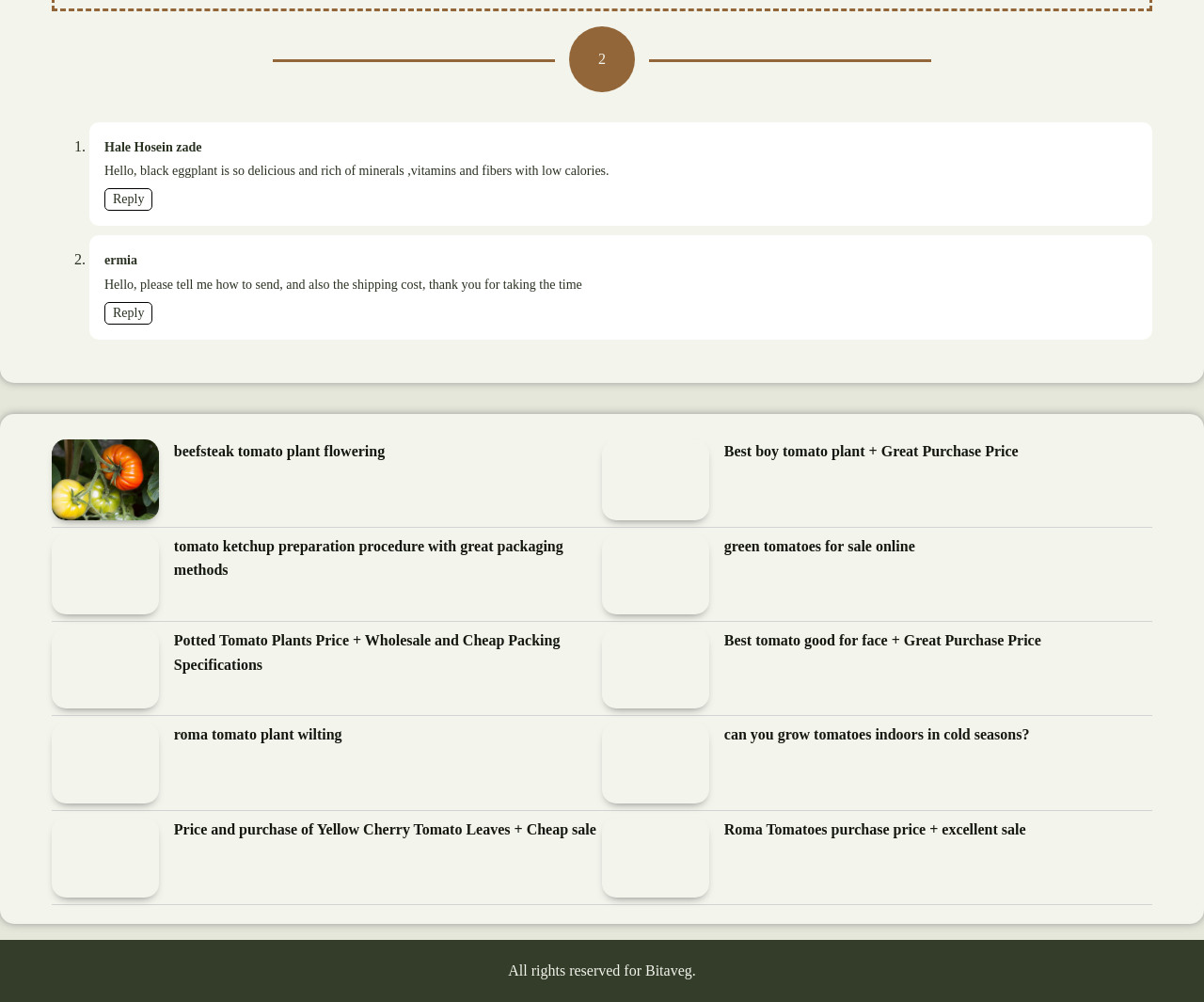Please examine the image and provide a detailed answer to the question: What is the name of the user who posted the first comment?

The first comment on the webpage is attributed to a user named Hale Hosein zade, as indicated by the StaticText element with the text 'Hale Hosein zade'.